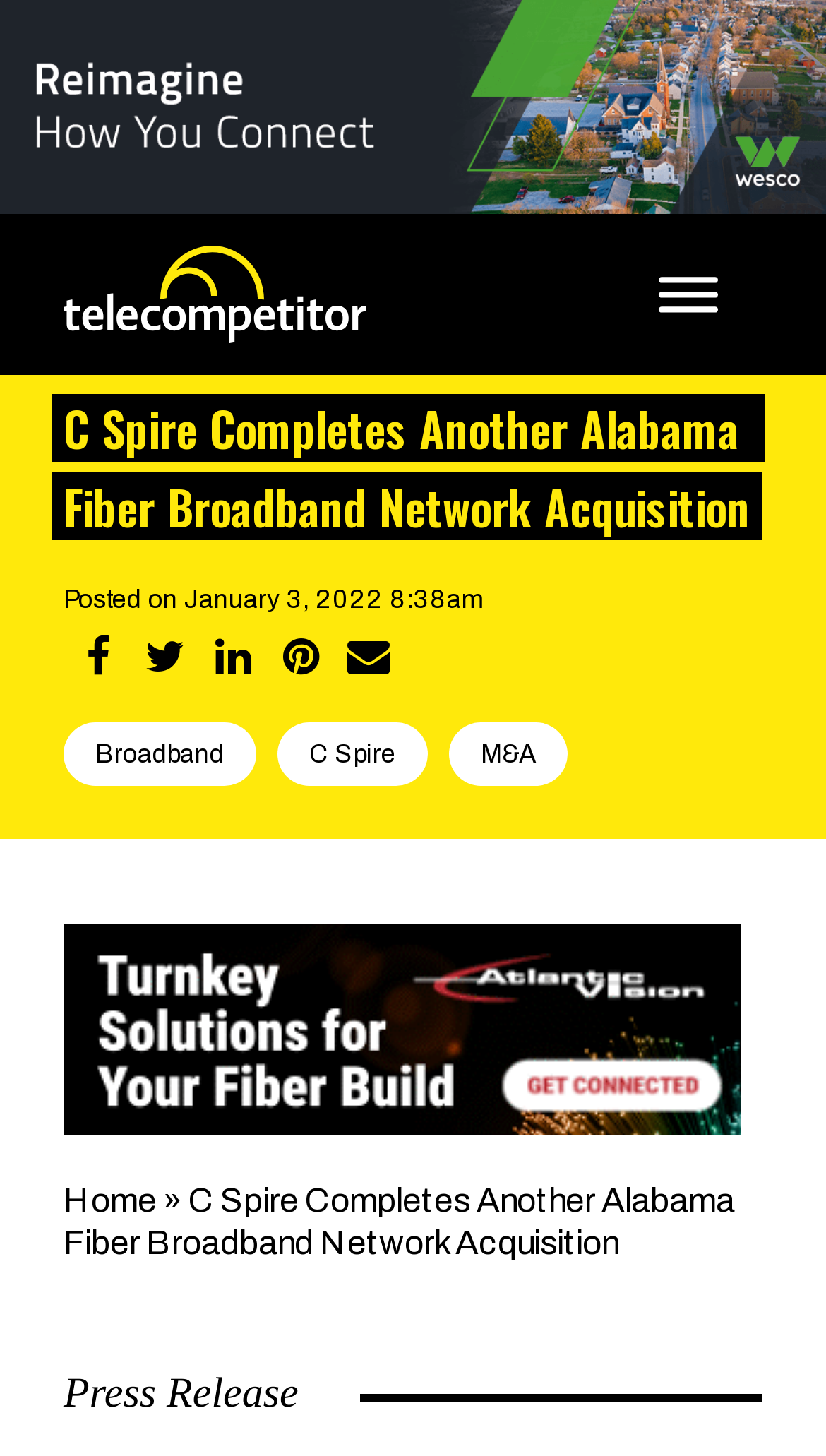Locate the bounding box coordinates of the element you need to click to accomplish the task described by this instruction: "Read the article about 'C Spire Completes Another Alabama Fiber Broadband Network Acquisition'".

[0.077, 0.268, 0.923, 0.377]